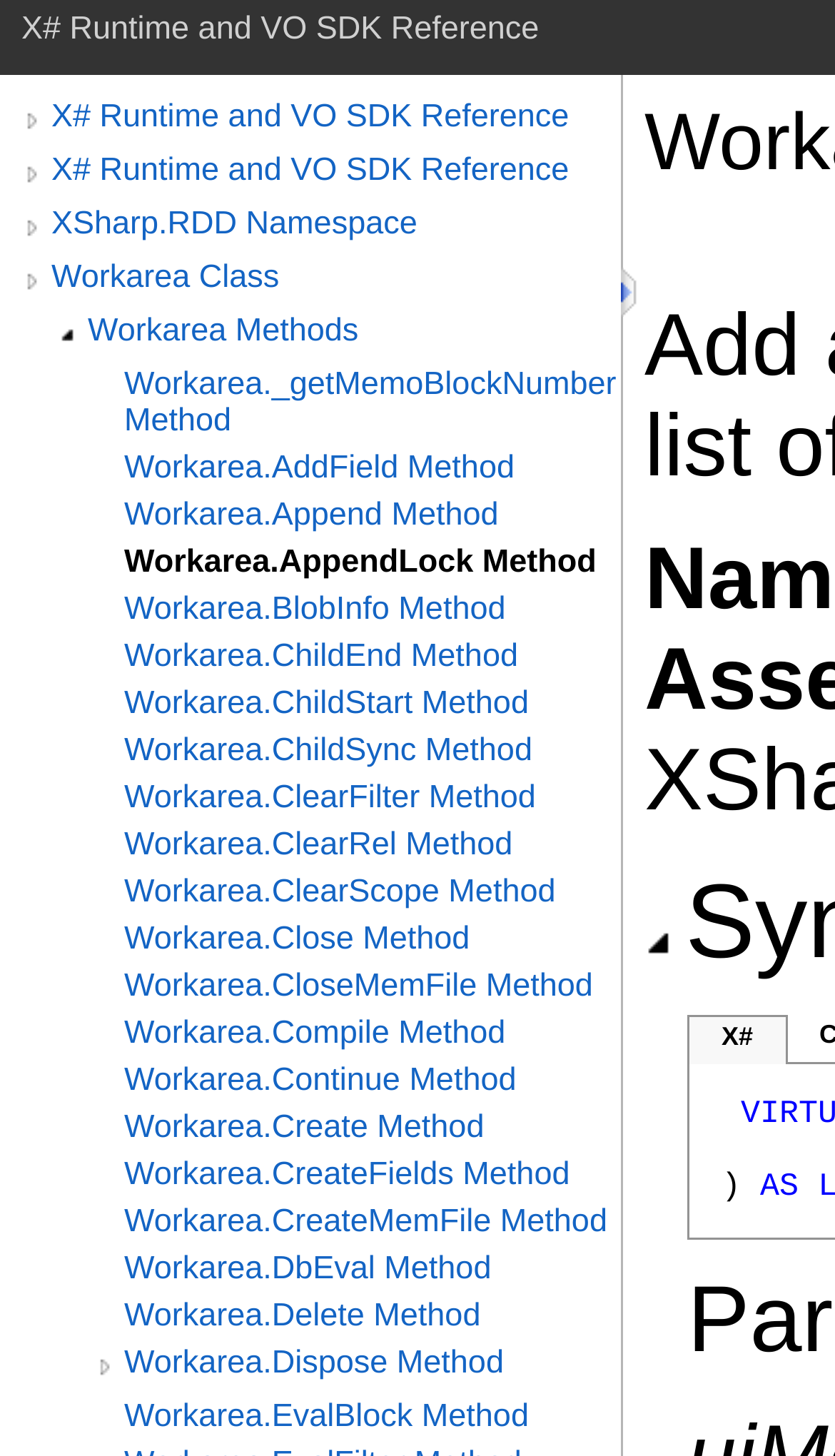Can you give a detailed response to the following question using the information from the image? What is the purpose of the image with the text 'Click or drag to resize'?

The image with the text 'Click or drag to resize' is likely a resizable icon, which allows users to resize something on the webpage.